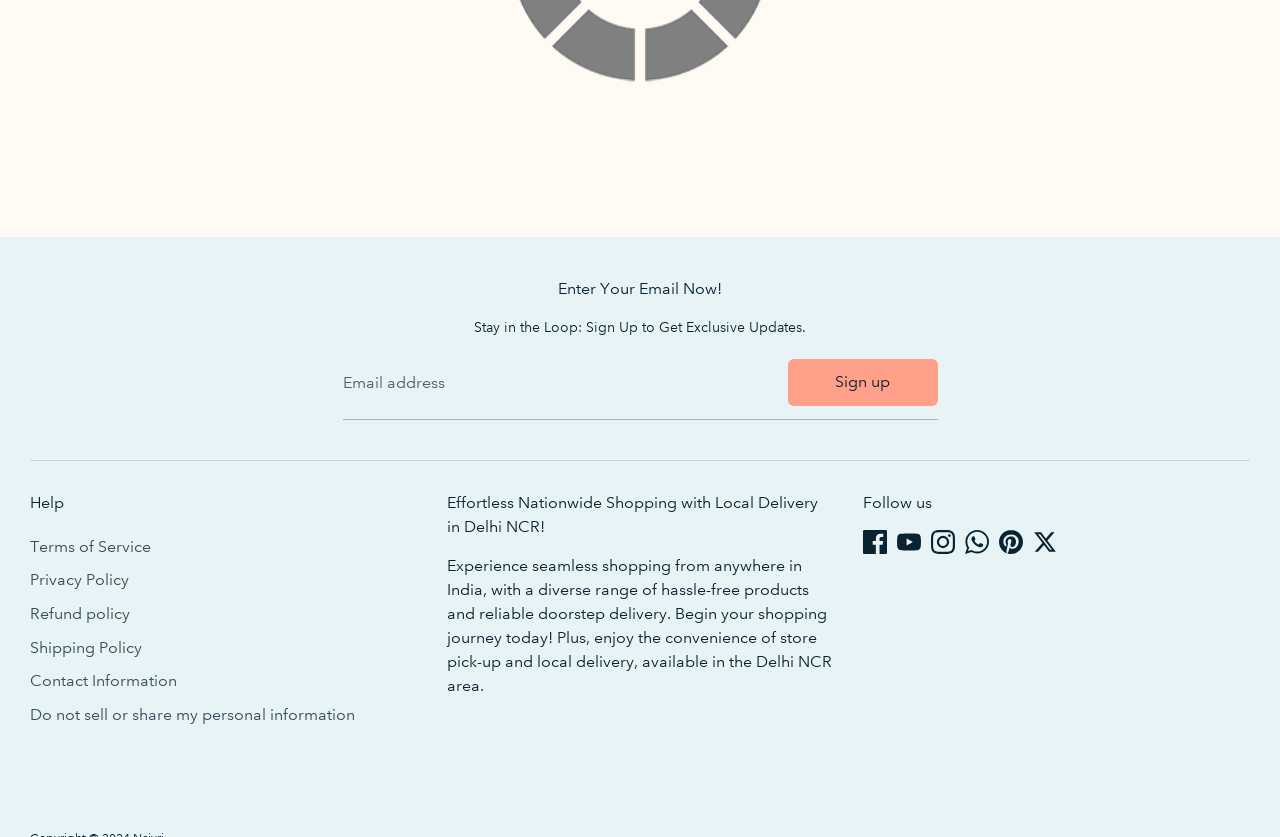Identify the bounding box coordinates for the UI element described as follows: "Terms of Service". Ensure the coordinates are four float numbers between 0 and 1, formatted as [left, top, right, bottom].

[0.023, 0.641, 0.118, 0.664]